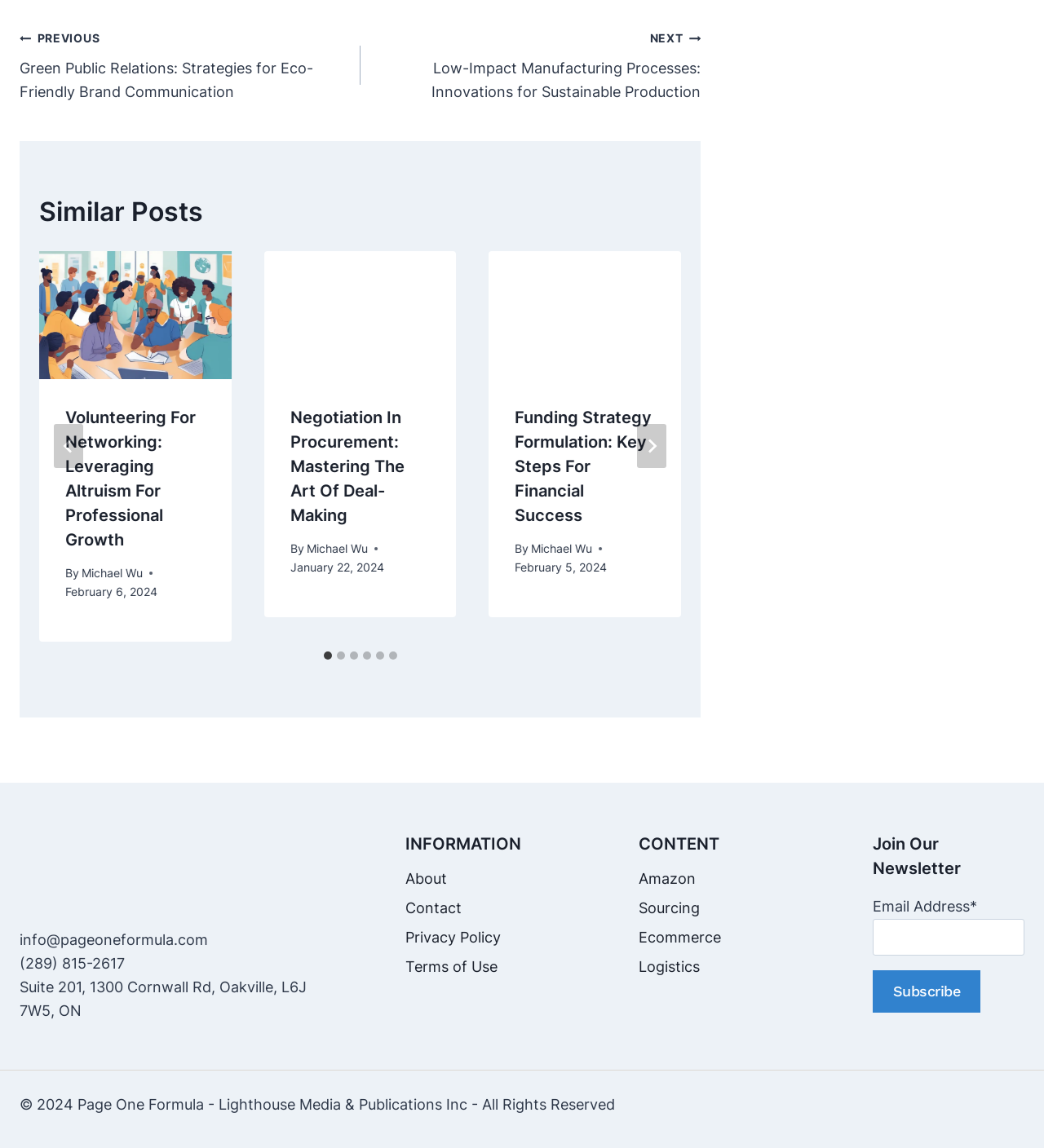How many links are there in the 'INFORMATION' section?
Based on the visual, give a brief answer using one word or a short phrase.

4